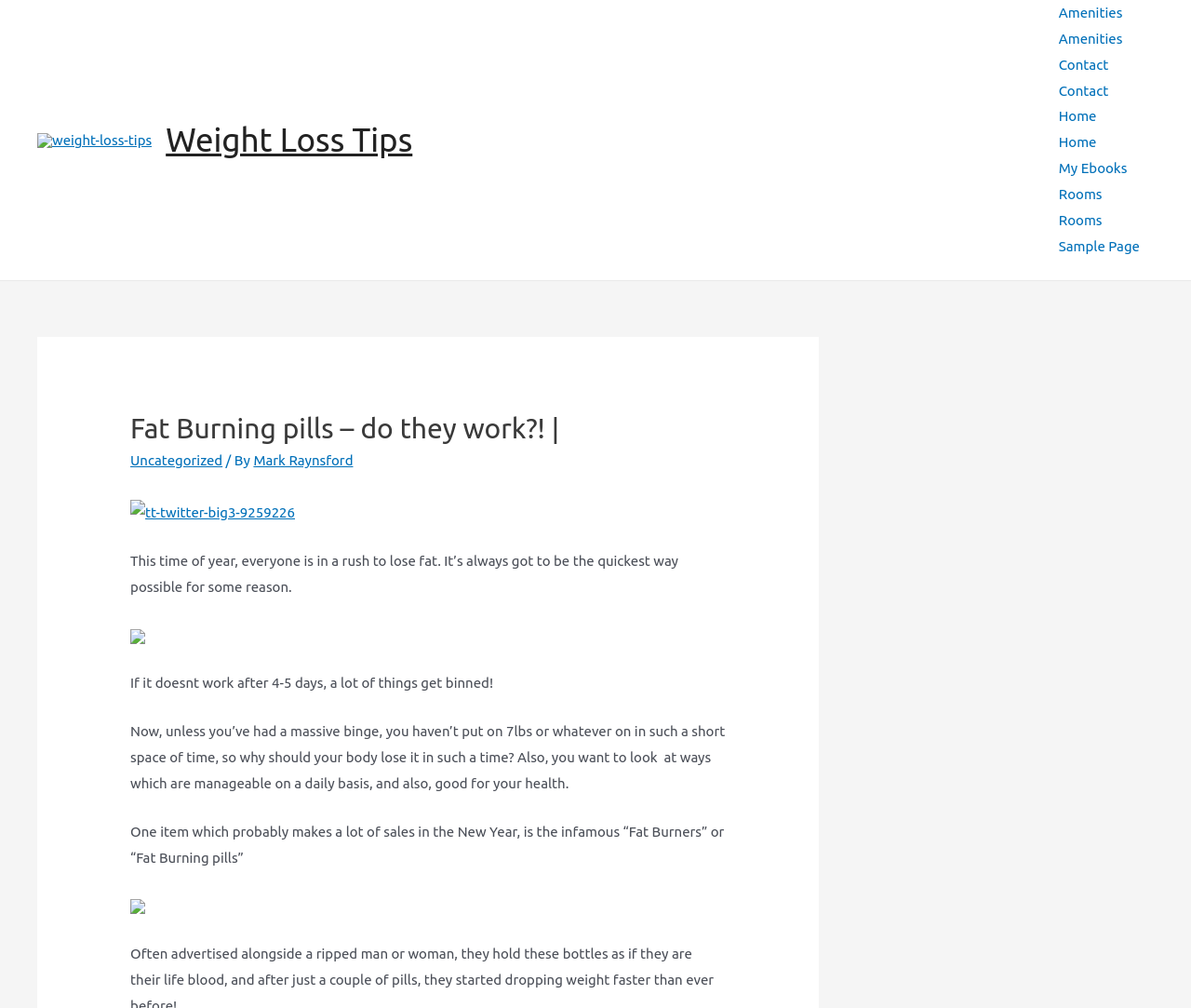What is the author's tone towards quick weight loss?
Based on the screenshot, answer the question with a single word or phrase.

Skeptical